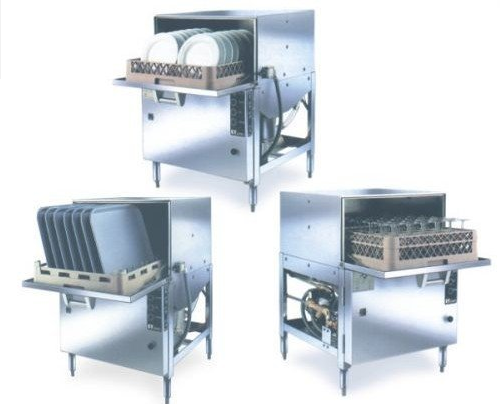What is the purpose of the racks in the dishwasher?
Using the image as a reference, deliver a detailed and thorough answer to the question.

The racks are equipped in the dishwasher to hold dishes, indicating its utility for high-volume washing, making it ideal for restaurants, delicatessens, and fast food operations.